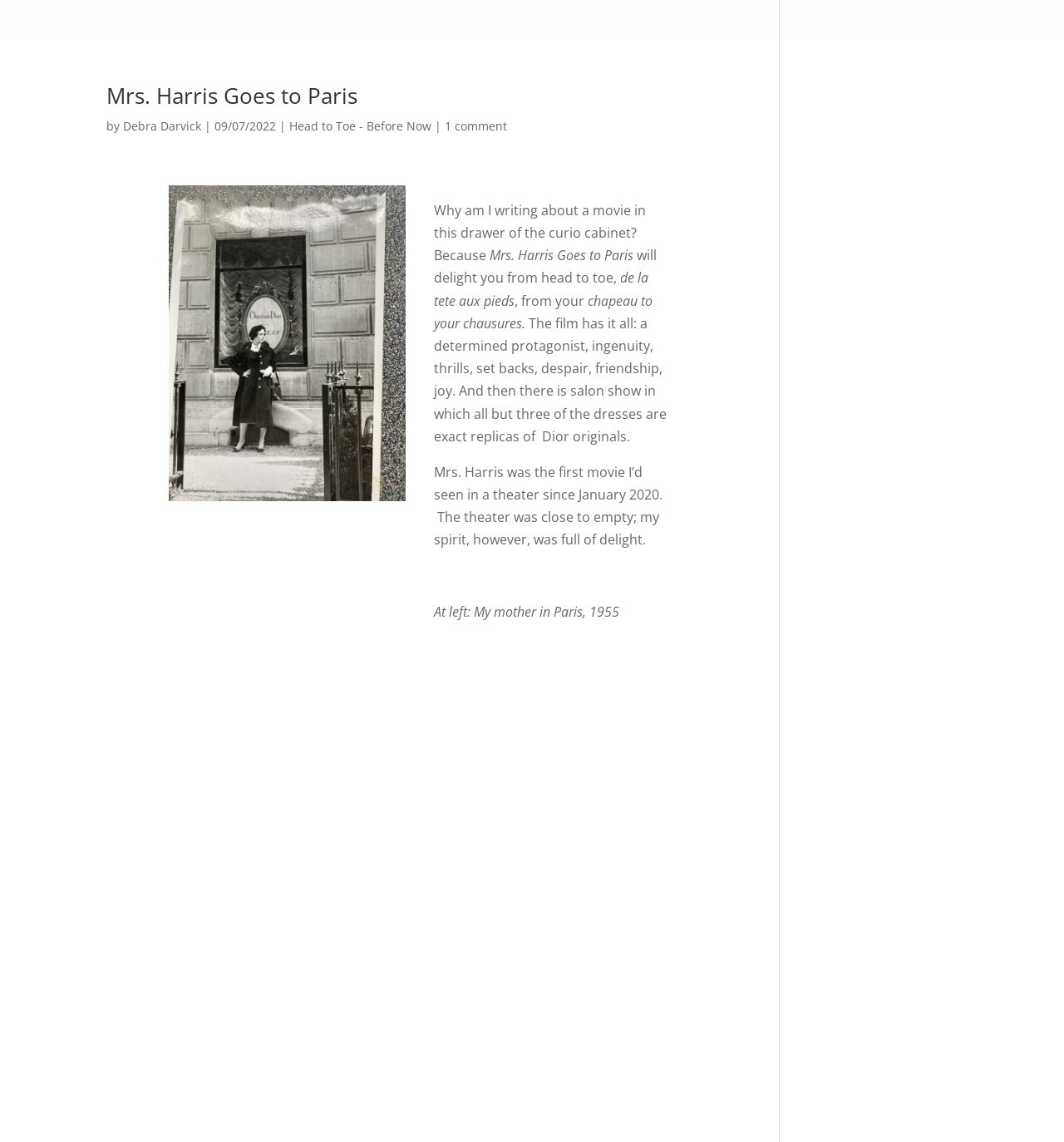Using the description "Debra Darvick", locate and provide the bounding box of the UI element.

[0.116, 0.103, 0.189, 0.117]